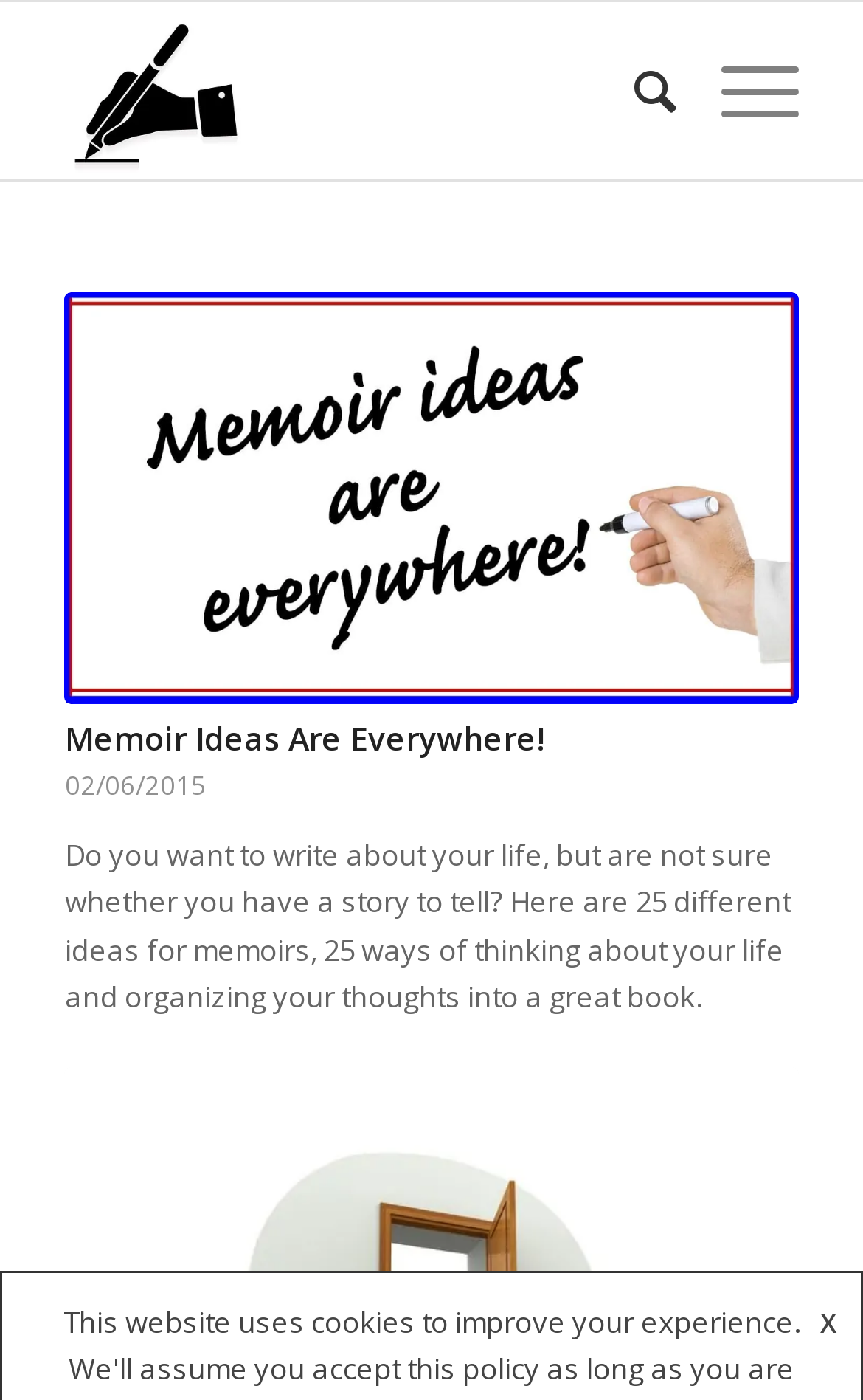Extract the bounding box for the UI element that matches this description: "aria-label="Barry Fox, Ghostwriter"".

[0.075, 0.002, 0.755, 0.128]